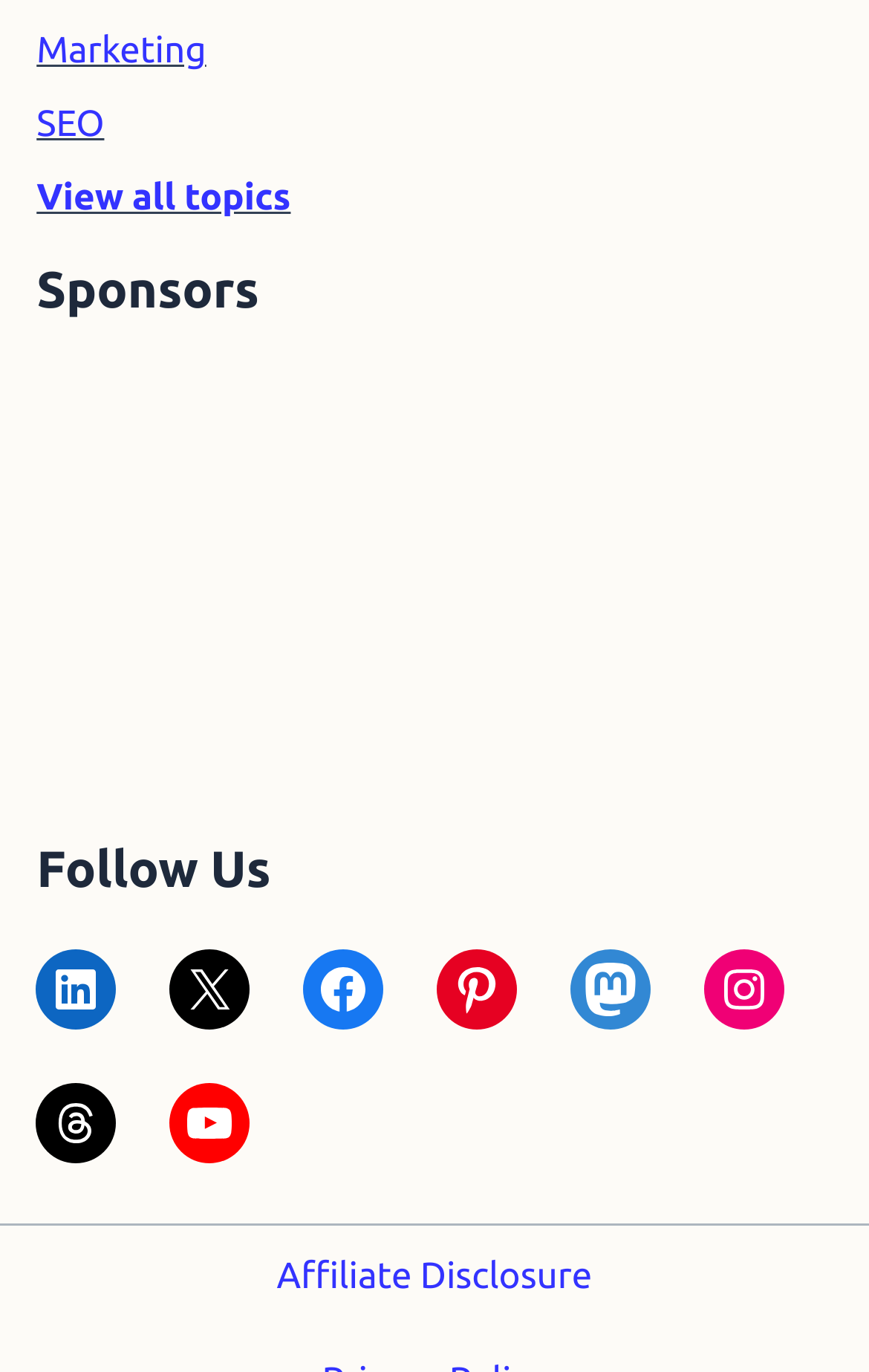Please mark the bounding box coordinates of the area that should be clicked to carry out the instruction: "View all topics".

[0.042, 0.13, 0.335, 0.159]